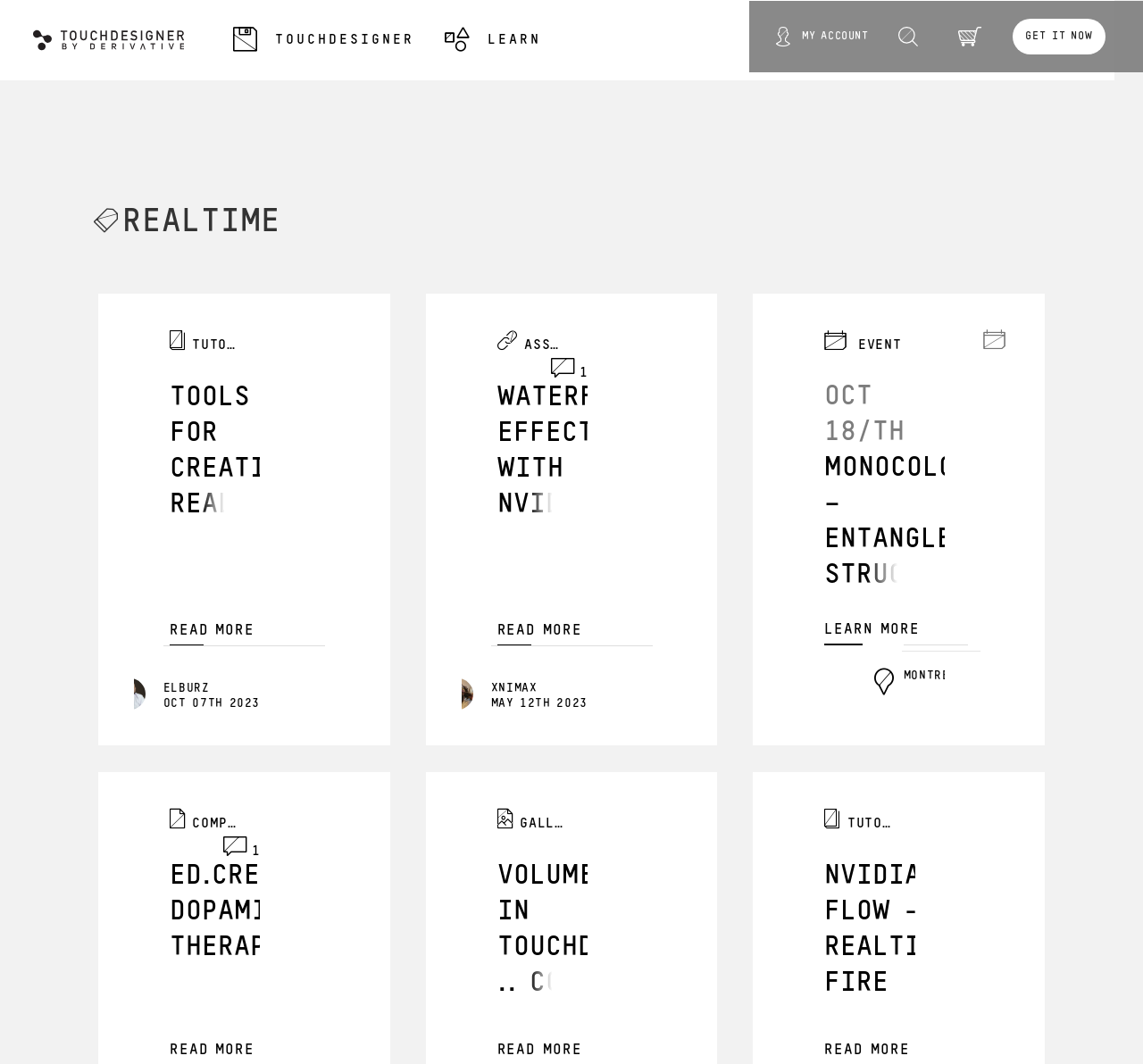Please determine the bounding box coordinates, formatted as (top-left x, top-left y, bottom-right x, bottom-right y), with all values as floating point numbers between 0 and 1. Identify the bounding box of the region described as: Cart

[0.838, 0.025, 0.867, 0.044]